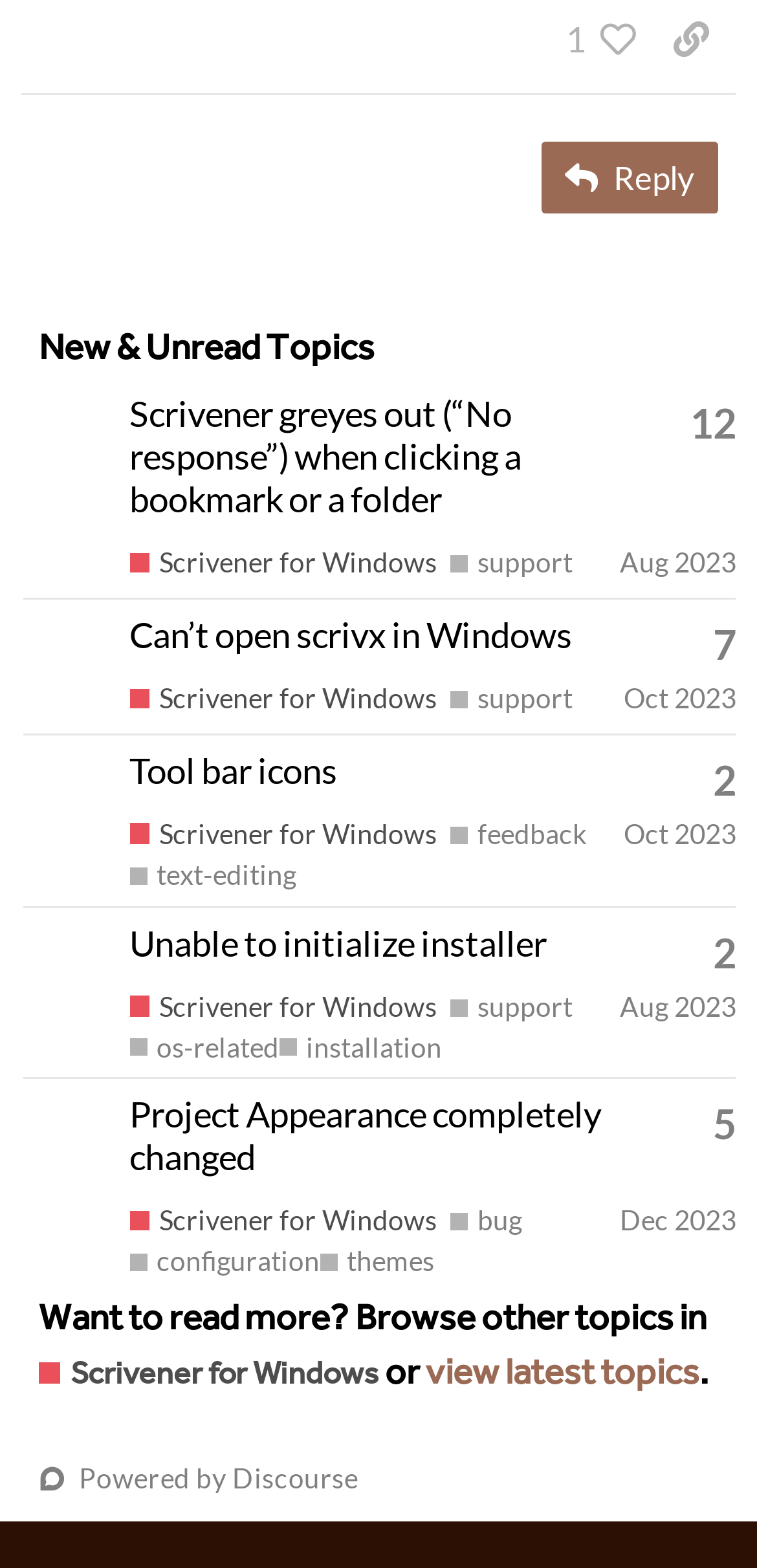Extract the bounding box of the UI element described as: "Scrivener for Windows".

[0.171, 0.769, 0.577, 0.79]